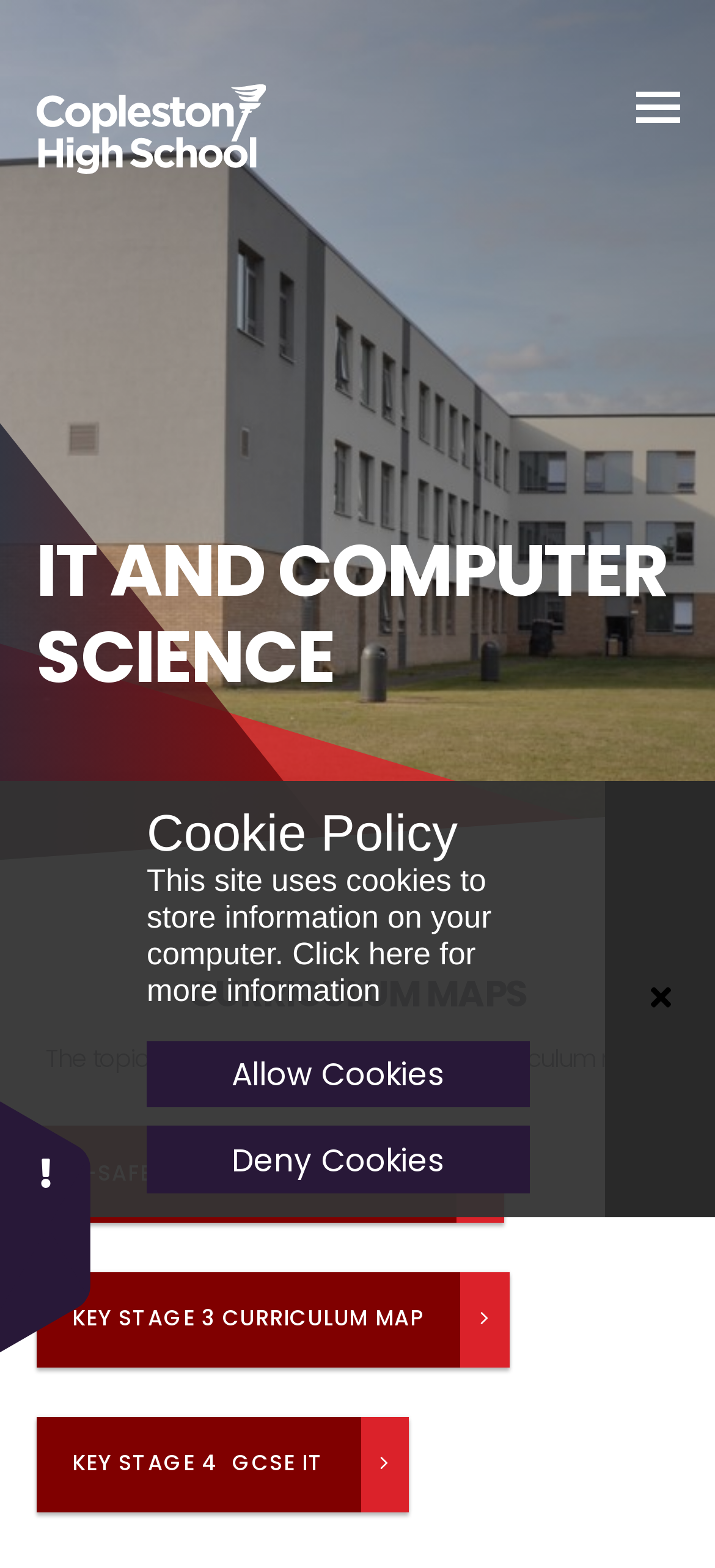Please identify the bounding box coordinates of the clickable area that will fulfill the following instruction: "Click the KEY STAGE 3 CURRICULUM MAP link". The coordinates should be in the format of four float numbers between 0 and 1, i.e., [left, top, right, bottom].

[0.05, 0.811, 0.644, 0.873]